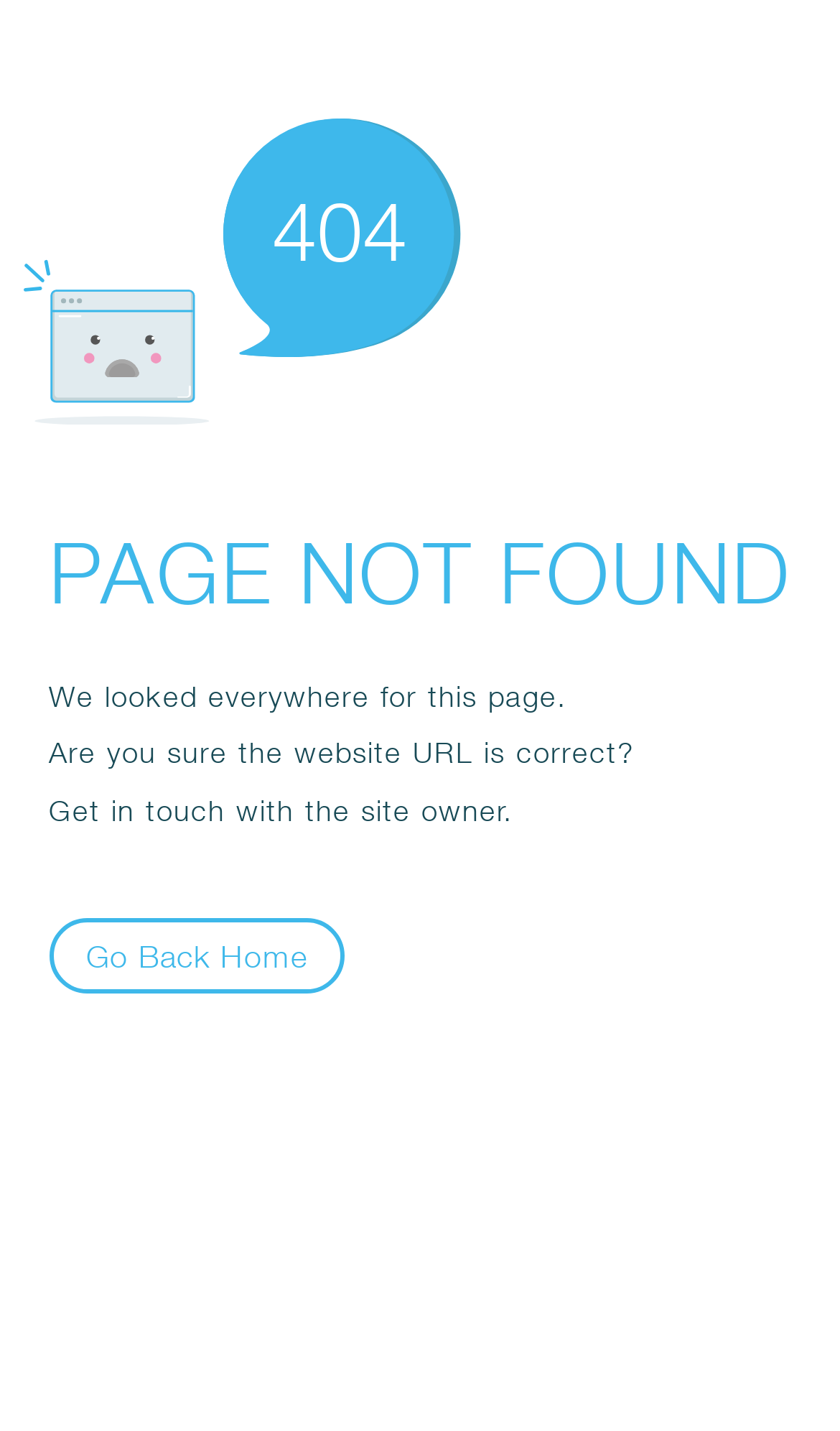Consider the image and give a detailed and elaborate answer to the question: 
What is the button displayed at the bottom of the page?

The button is displayed at the bottom of the page, providing an option for the user to navigate back to the home page, and it is the only interactive element on the page.